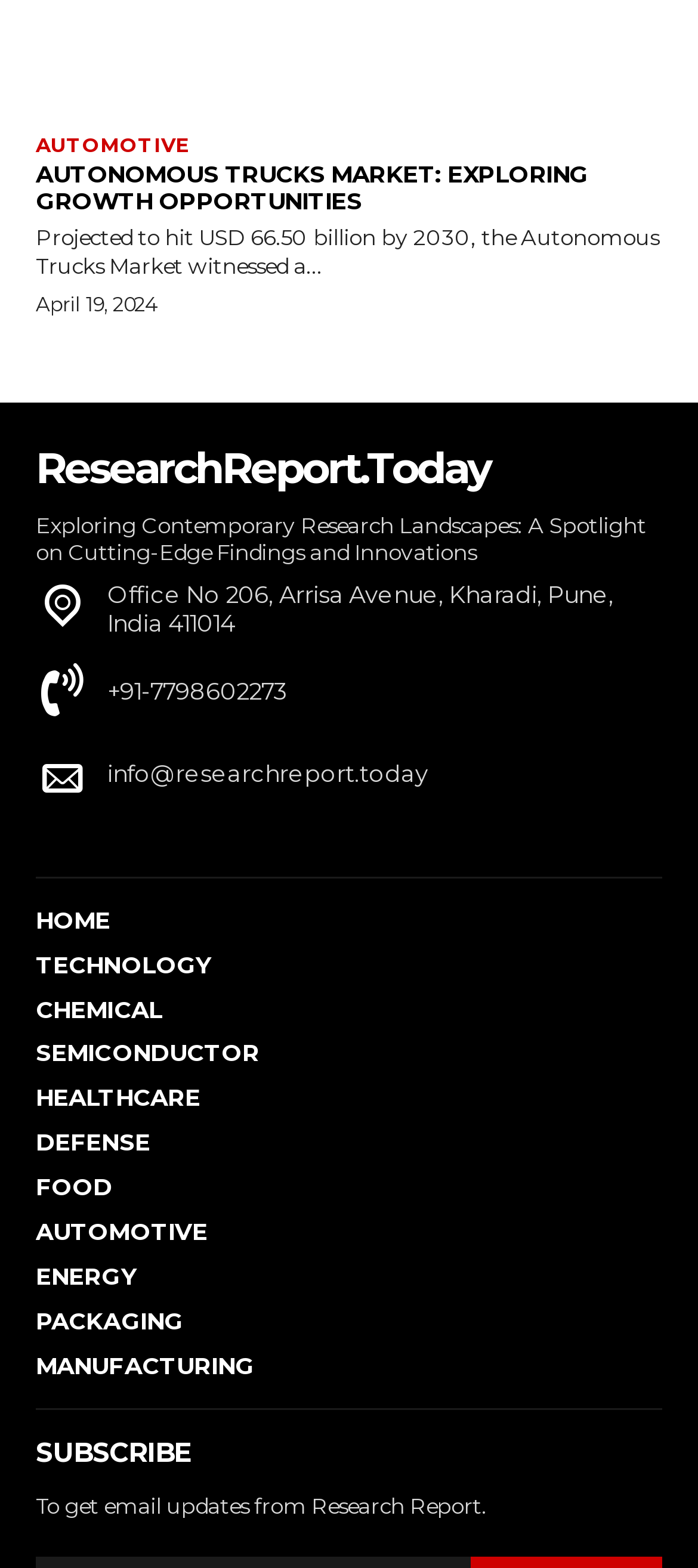How many categories are listed on the webpage?
Please answer the question with as much detail as possible using the screenshot.

The answer can be found by counting the number of link elements with category names, such as 'HOME', 'TECHNOLOGY', 'CHEMICAL', and so on. There are 11 such link elements, indicating 11 categories listed on the webpage.